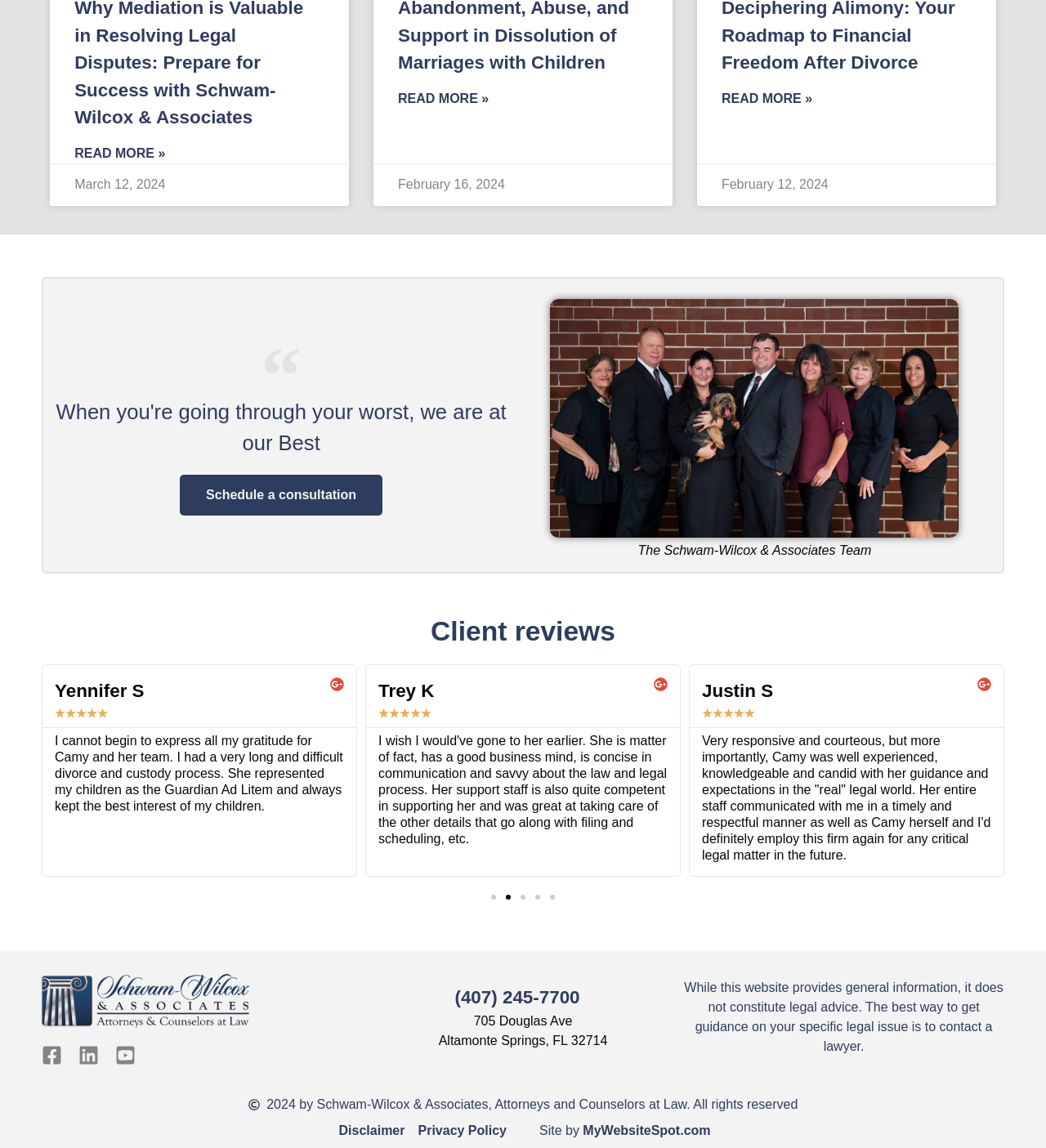Show the bounding box coordinates for the element that needs to be clicked to execute the following instruction: "Visit CBSW law team page". Provide the coordinates in the form of four float numbers between 0 and 1, i.e., [left, top, right, bottom].

[0.504, 0.26, 0.939, 0.468]